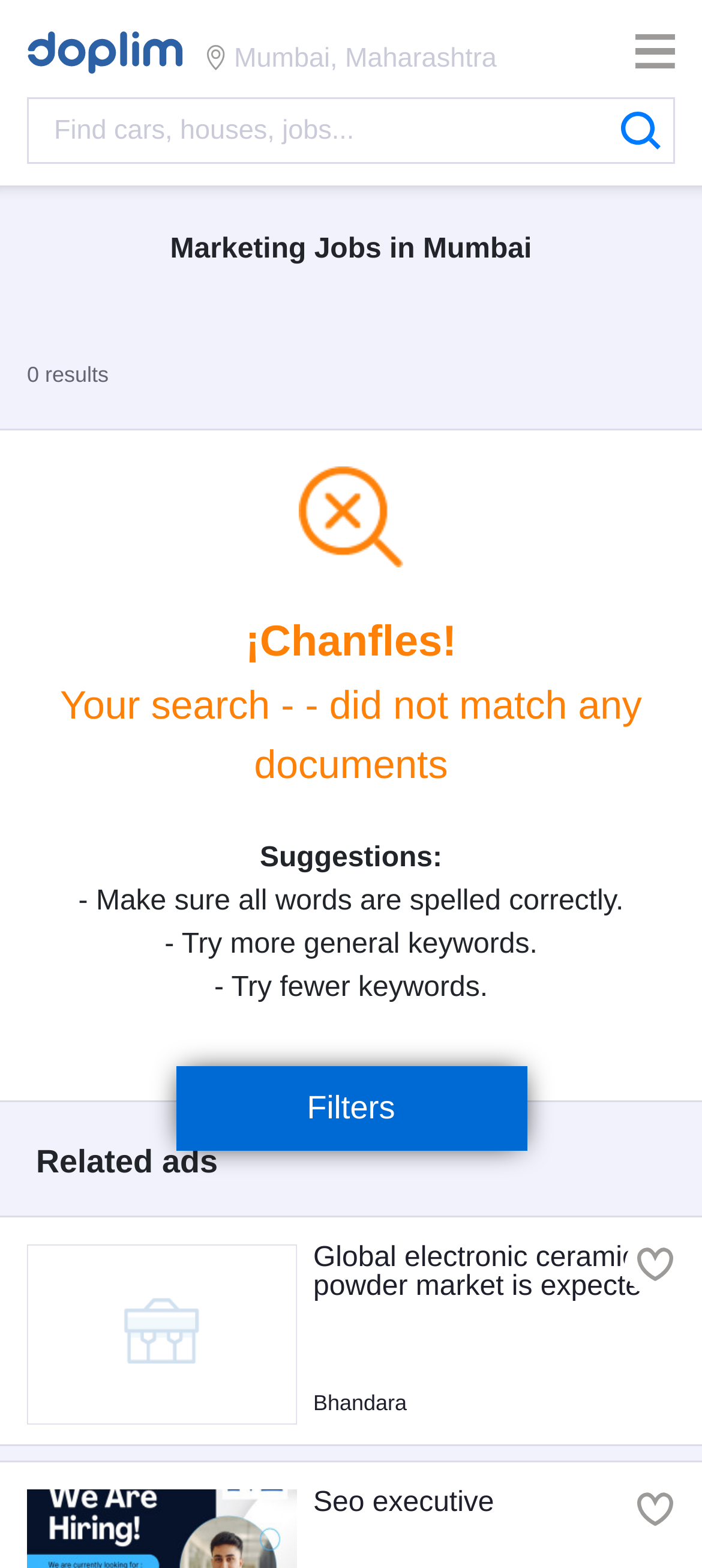How many links are there in the 'Related ads' section?
Using the visual information, answer the question in a single word or phrase.

3